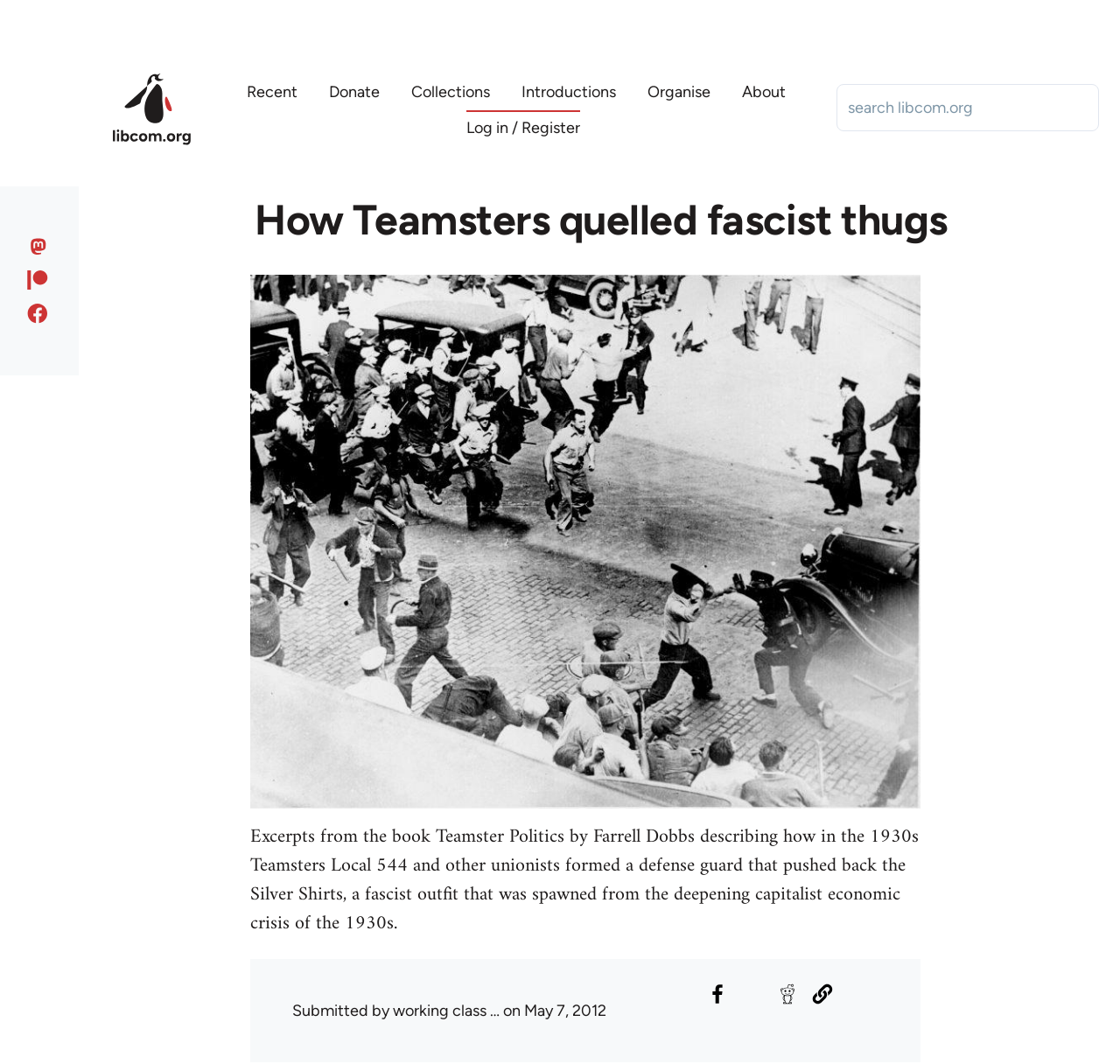What is the author of the book mentioned?
Examine the image and provide an in-depth answer to the question.

The text mentions 'Excerpts from the book Teamster Politics by Farrell Dobbs', which indicates that Farrell Dobbs is the author of the book.